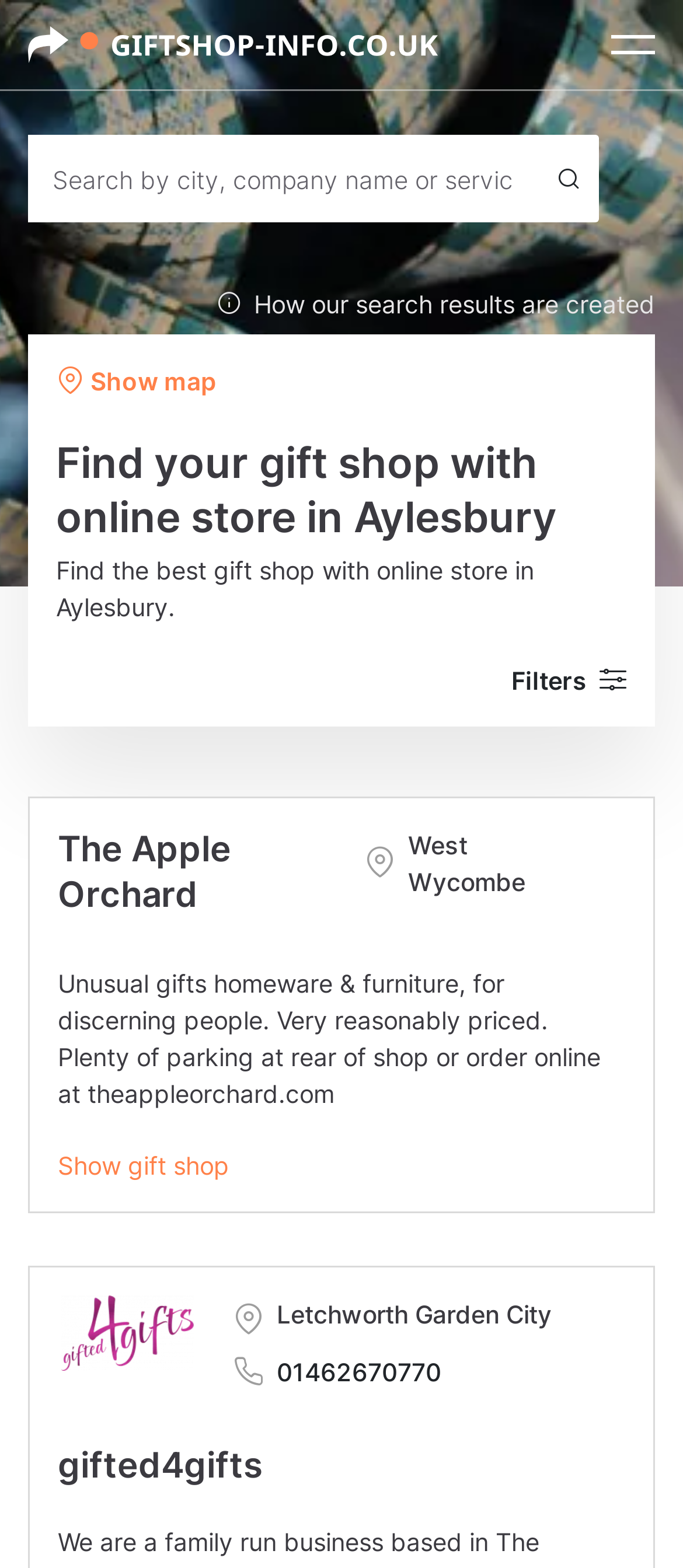Please identify the bounding box coordinates of the clickable area that will fulfill the following instruction: "Show map". The coordinates should be in the format of four float numbers between 0 and 1, i.e., [left, top, right, bottom].

[0.082, 0.231, 0.317, 0.254]